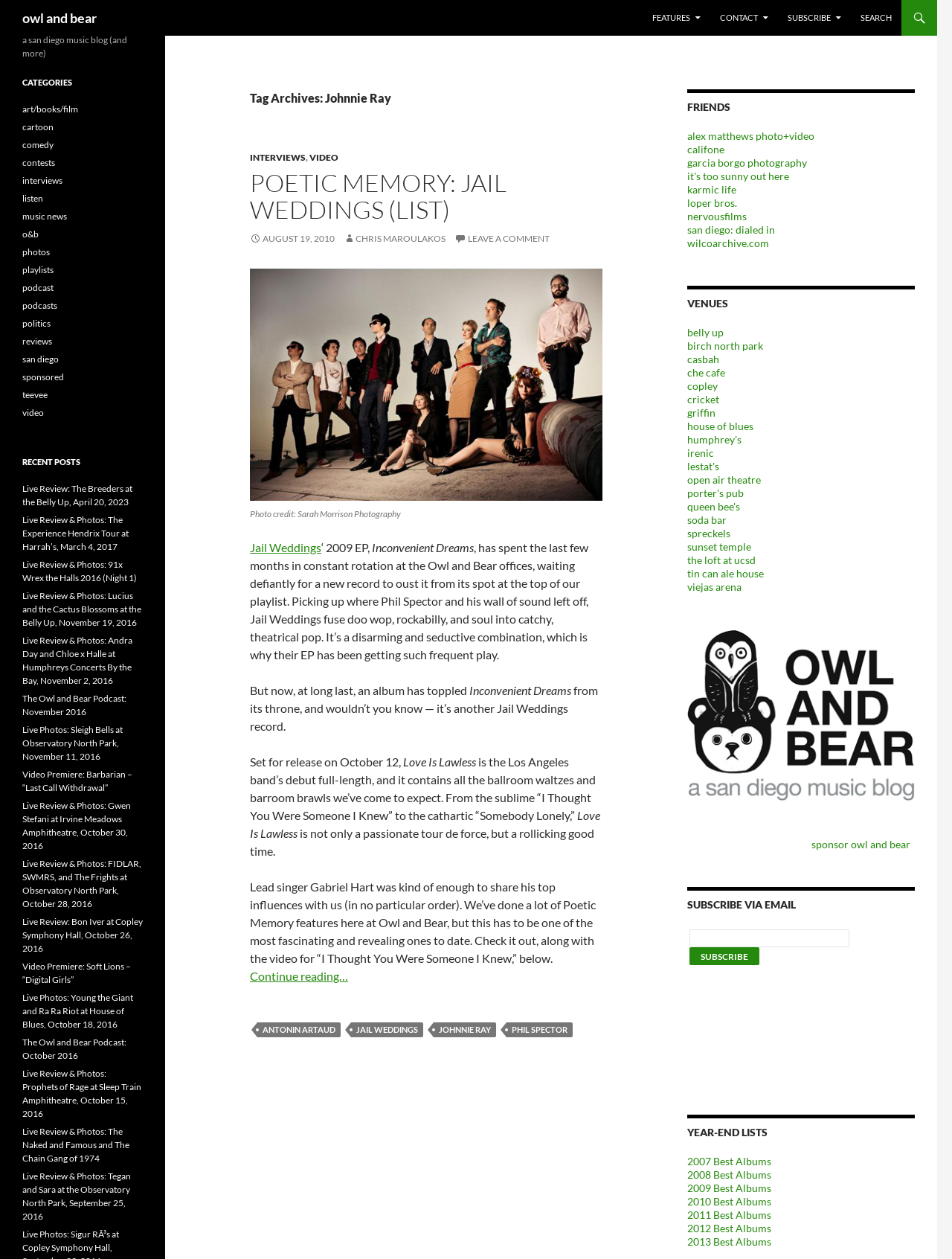Show me the bounding box coordinates of the clickable region to achieve the task as per the instruction: "Go to Home page".

None